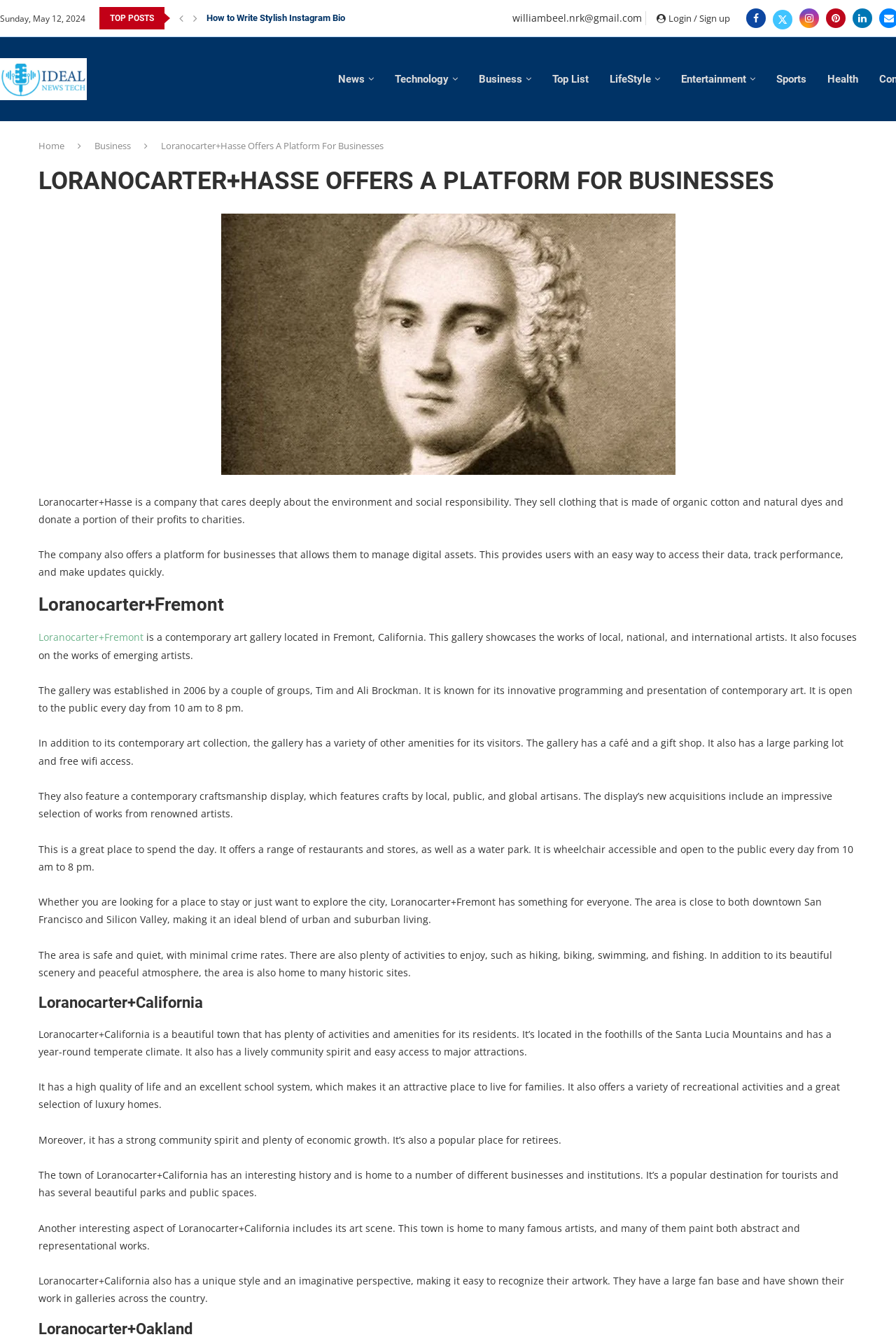Determine the bounding box coordinates of the region that needs to be clicked to achieve the task: "Read more about 'Loranocarter+Fremont'".

[0.043, 0.472, 0.16, 0.482]